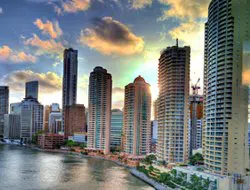Respond with a single word or short phrase to the following question: 
What is the body of water in the image?

River